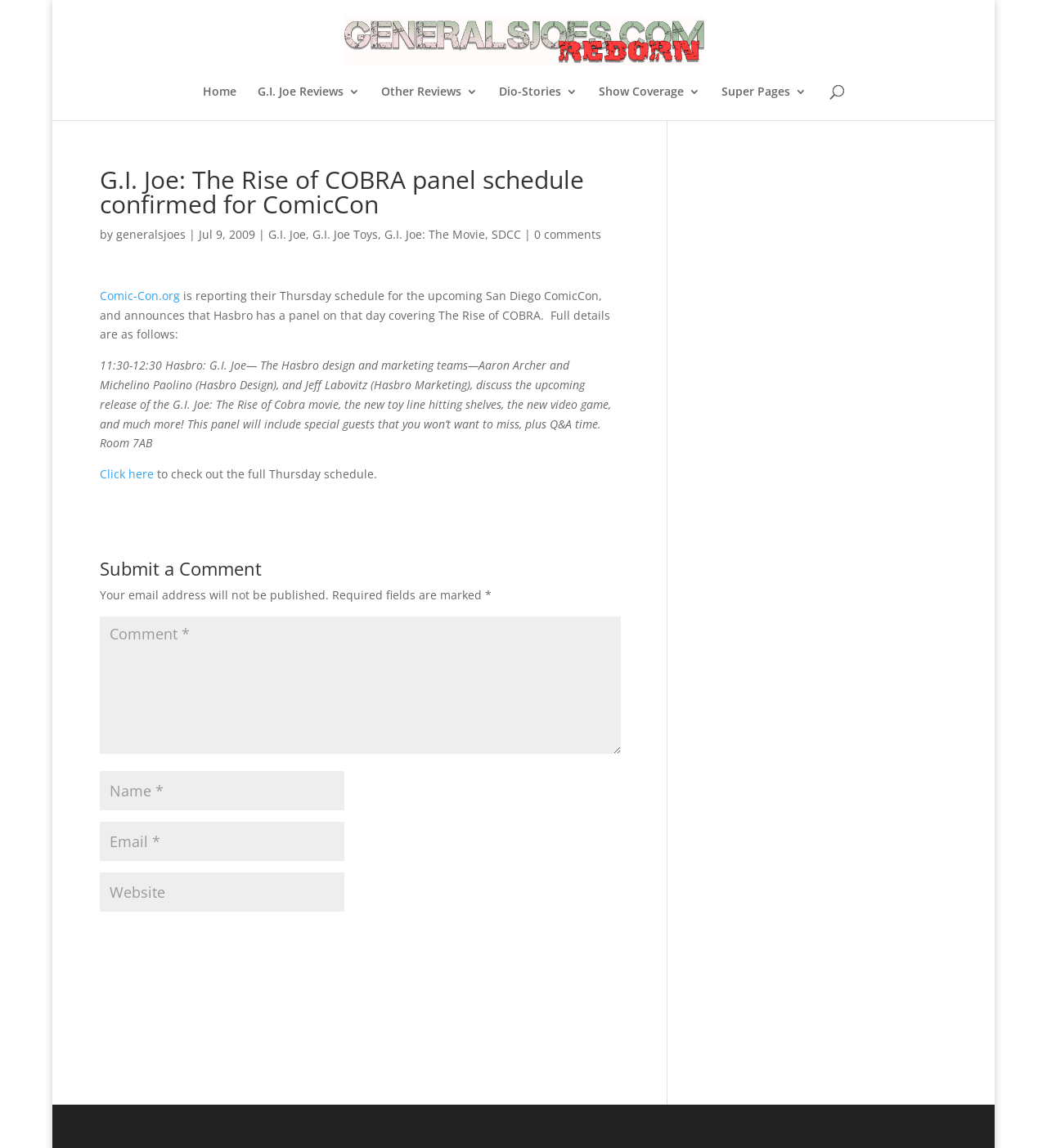How many textboxes are there in the comment submission form?
Please provide a single word or phrase as your answer based on the image.

4